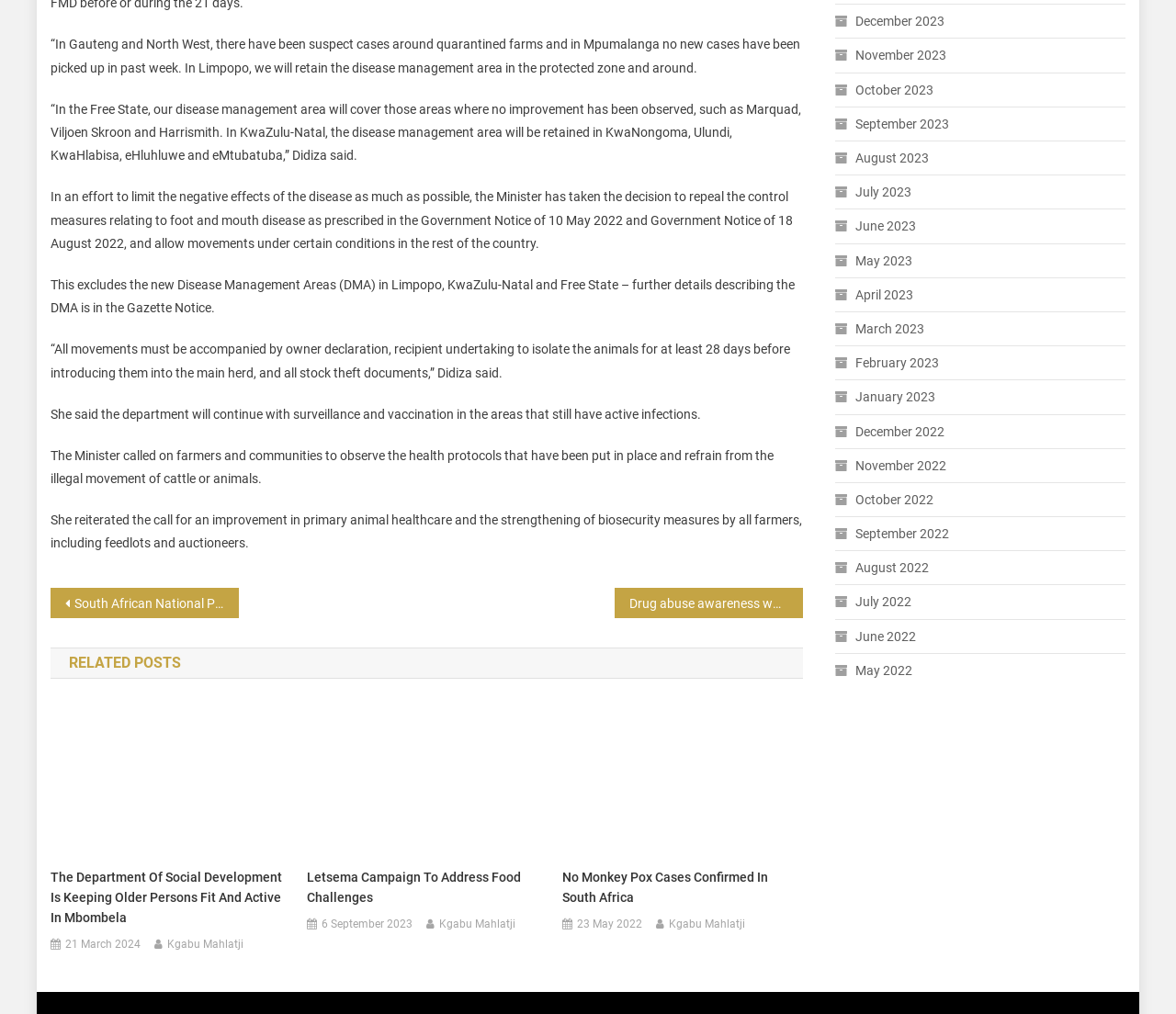Determine the bounding box coordinates for the HTML element described here: "23 May 202223 May 2022".

[0.491, 0.902, 0.546, 0.922]